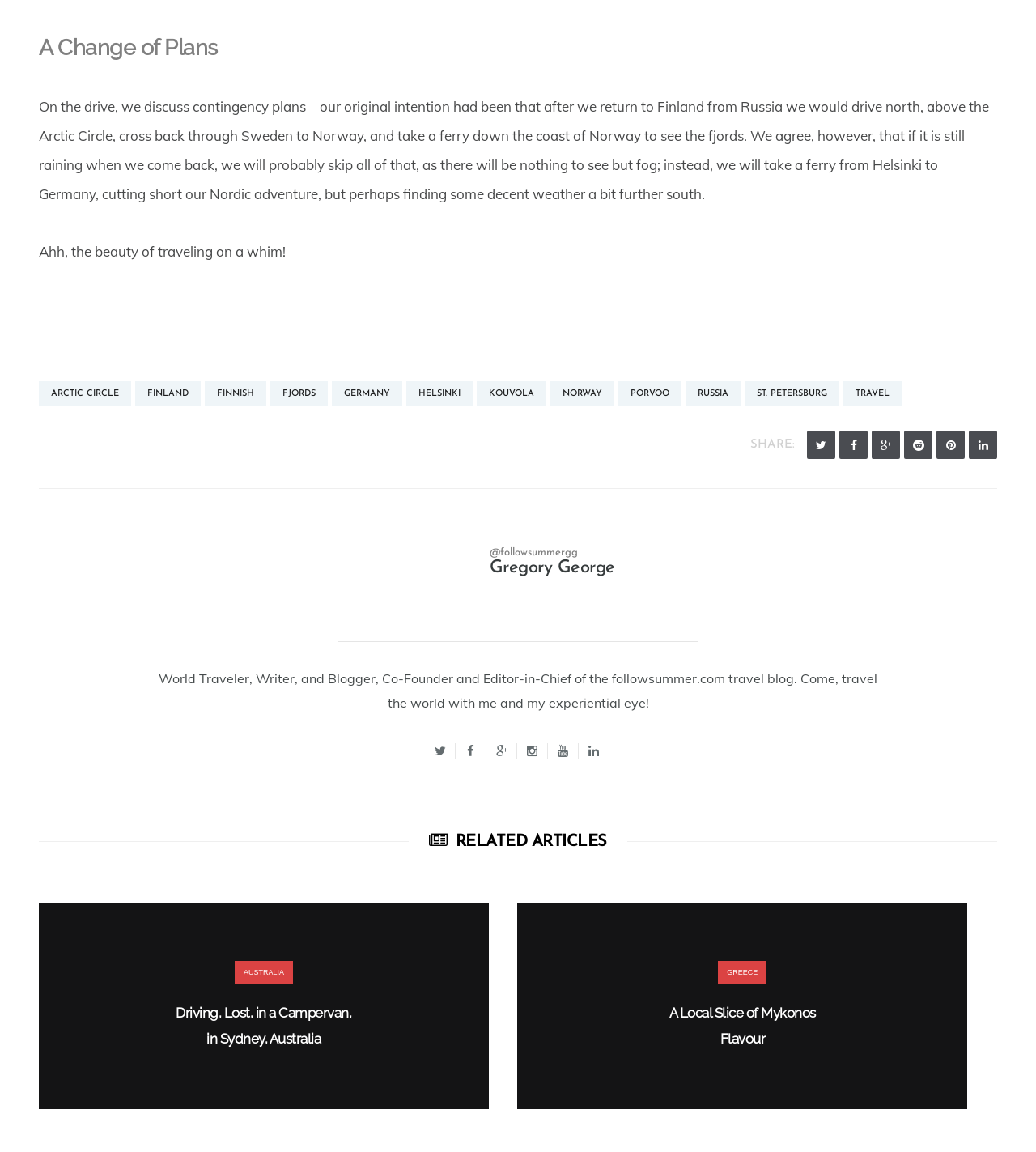Provide a short answer to the following question with just one word or phrase: What is the topic of the article?

Travel plans